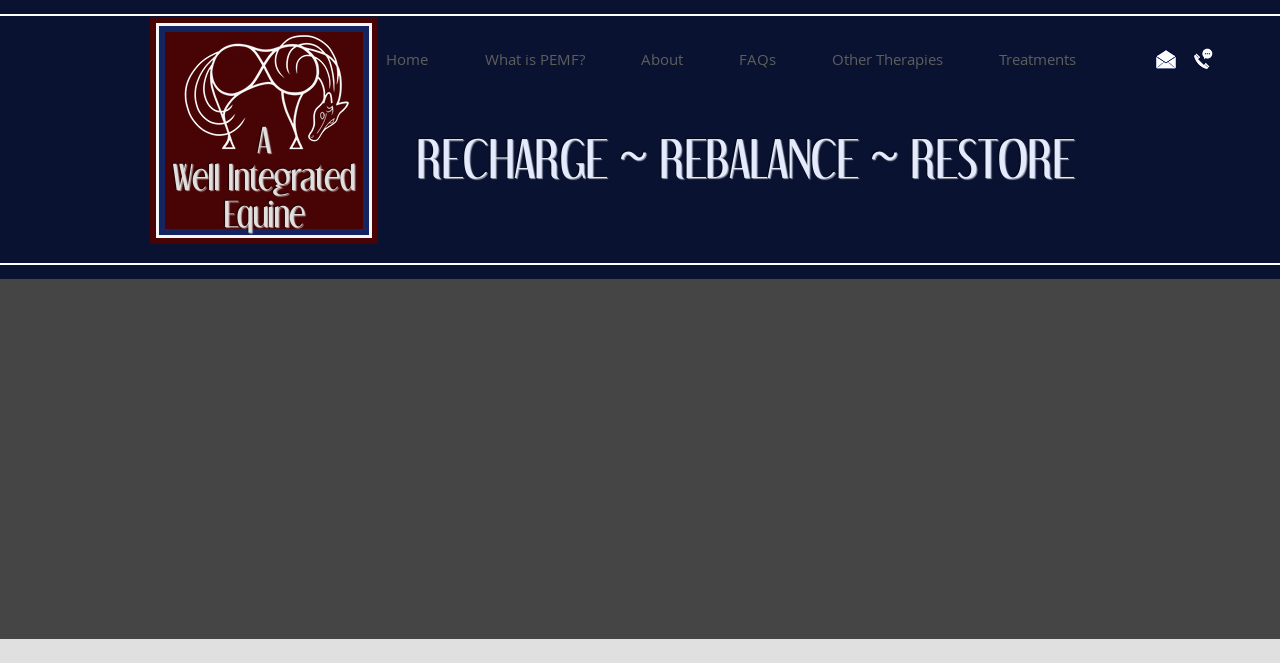Analyze the image and deliver a detailed answer to the question: What type of treatment sessions are mentioned?

I determined the types of treatment sessions by looking at the headings 'A', 'Well Integrated', and 'Equine', which suggest that the website offers treatment sessions for both humans and equines.